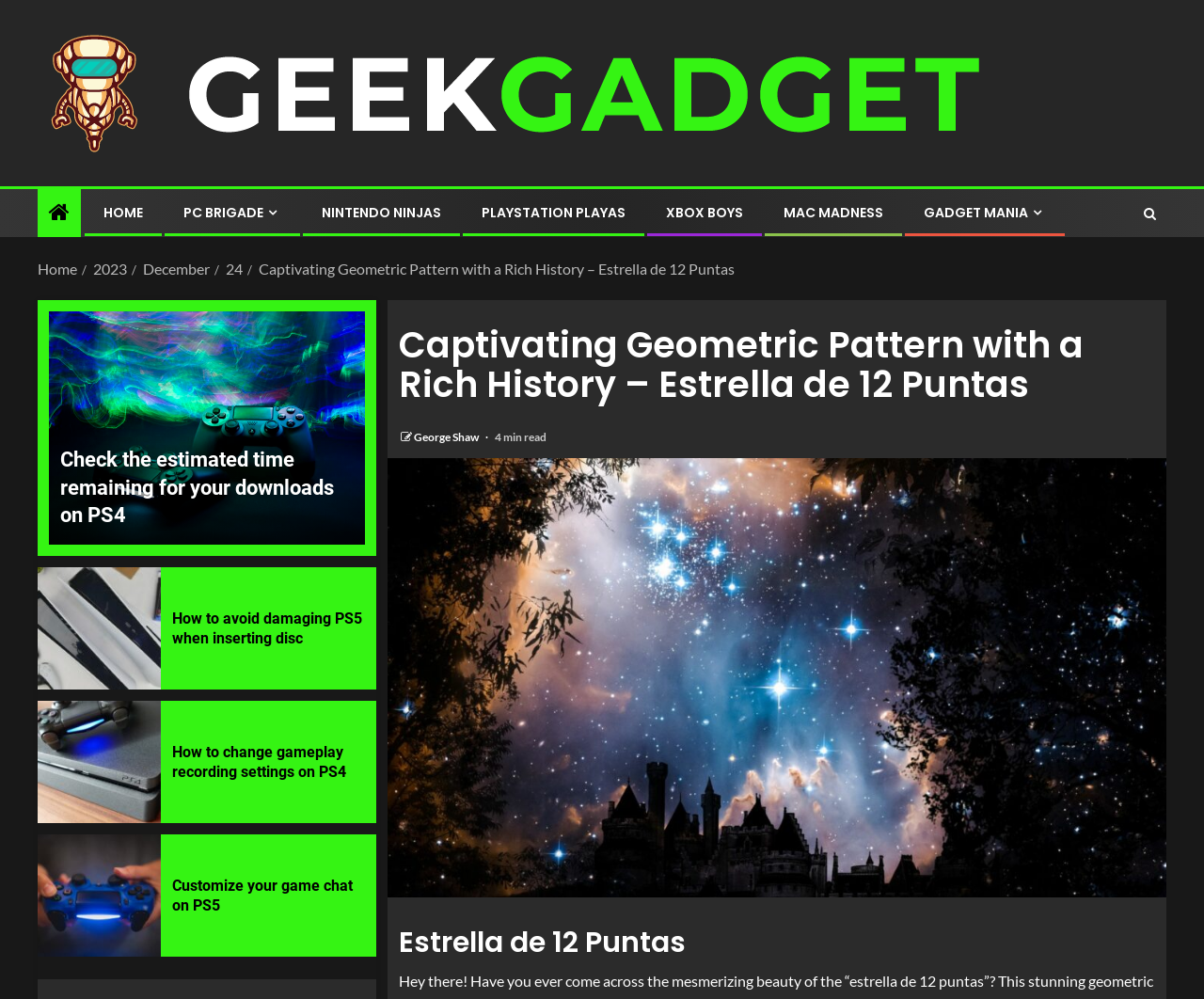What is the topic of the second article?
Please utilize the information in the image to give a detailed response to the question.

The topic of the second article can be found by looking at the heading below the main article. The heading is 'Check the estimated time remaining for your downloads on PS4' and is located below the main article.